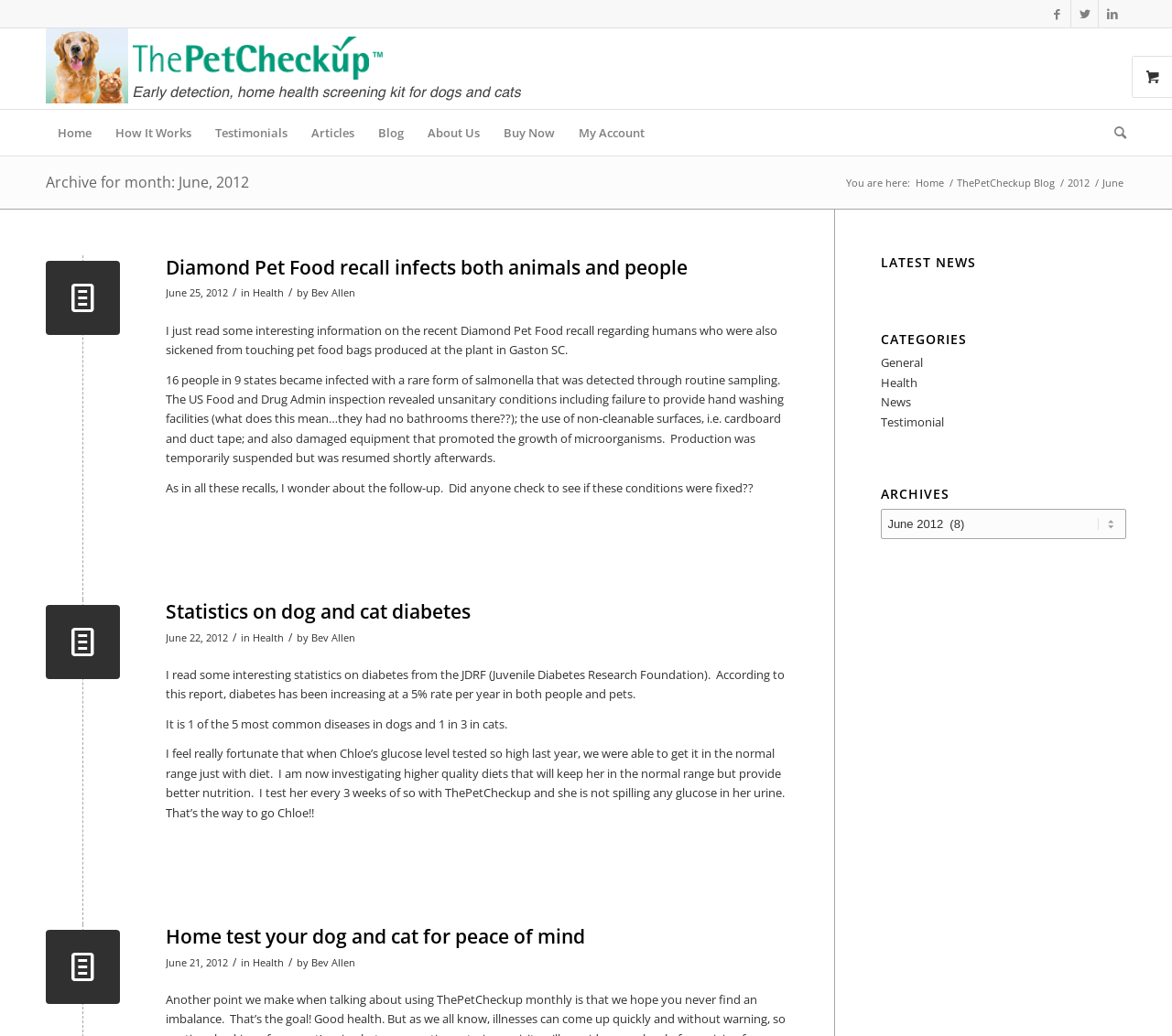Identify the bounding box coordinates for the element you need to click to achieve the following task: "Search for something on the website". The coordinates must be four float values ranging from 0 to 1, formatted as [left, top, right, bottom].

[0.941, 0.106, 0.961, 0.15]